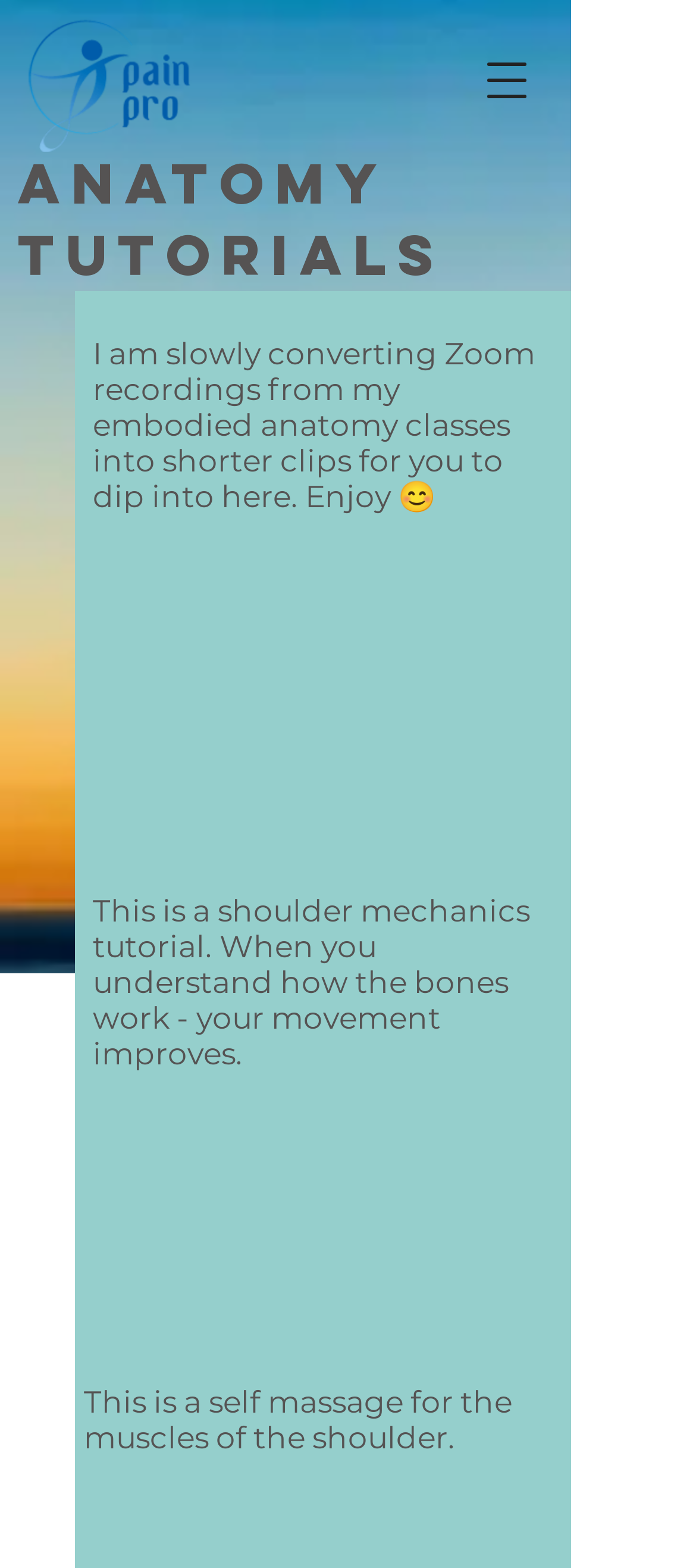Can you look at the image and give a comprehensive answer to the question:
What is the logo image filename?

I found the logo image filename by looking at the image element with the bounding box coordinates [0.041, 0.013, 0.415, 0.097] and OCR text 'pain_pro_logo_blue.png'.